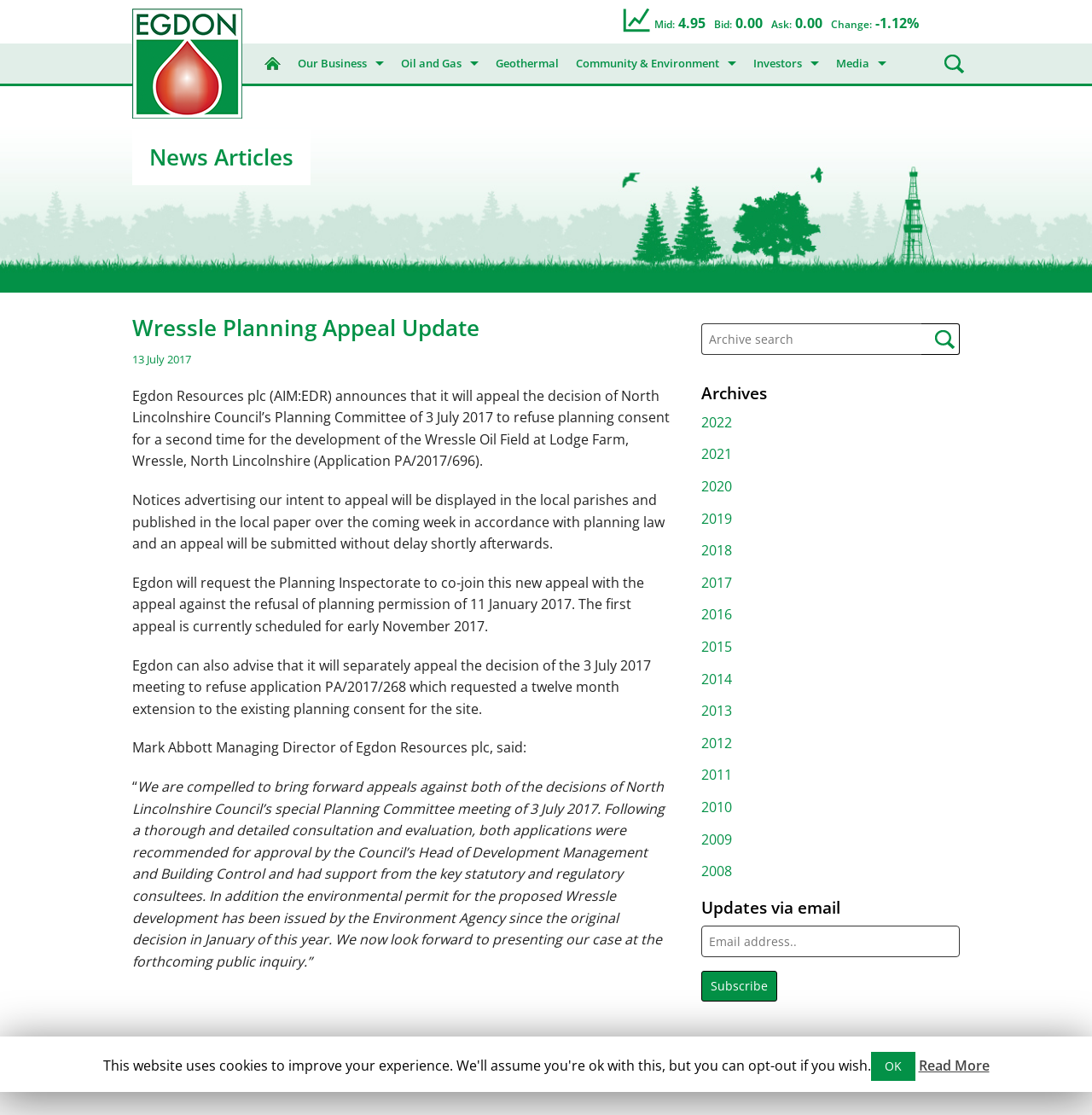Identify the bounding box coordinates for the region of the element that should be clicked to carry out the instruction: "Enter text in the 'Archive search' textbox". The bounding box coordinates should be four float numbers between 0 and 1, i.e., [left, top, right, bottom].

[0.642, 0.29, 0.843, 0.319]